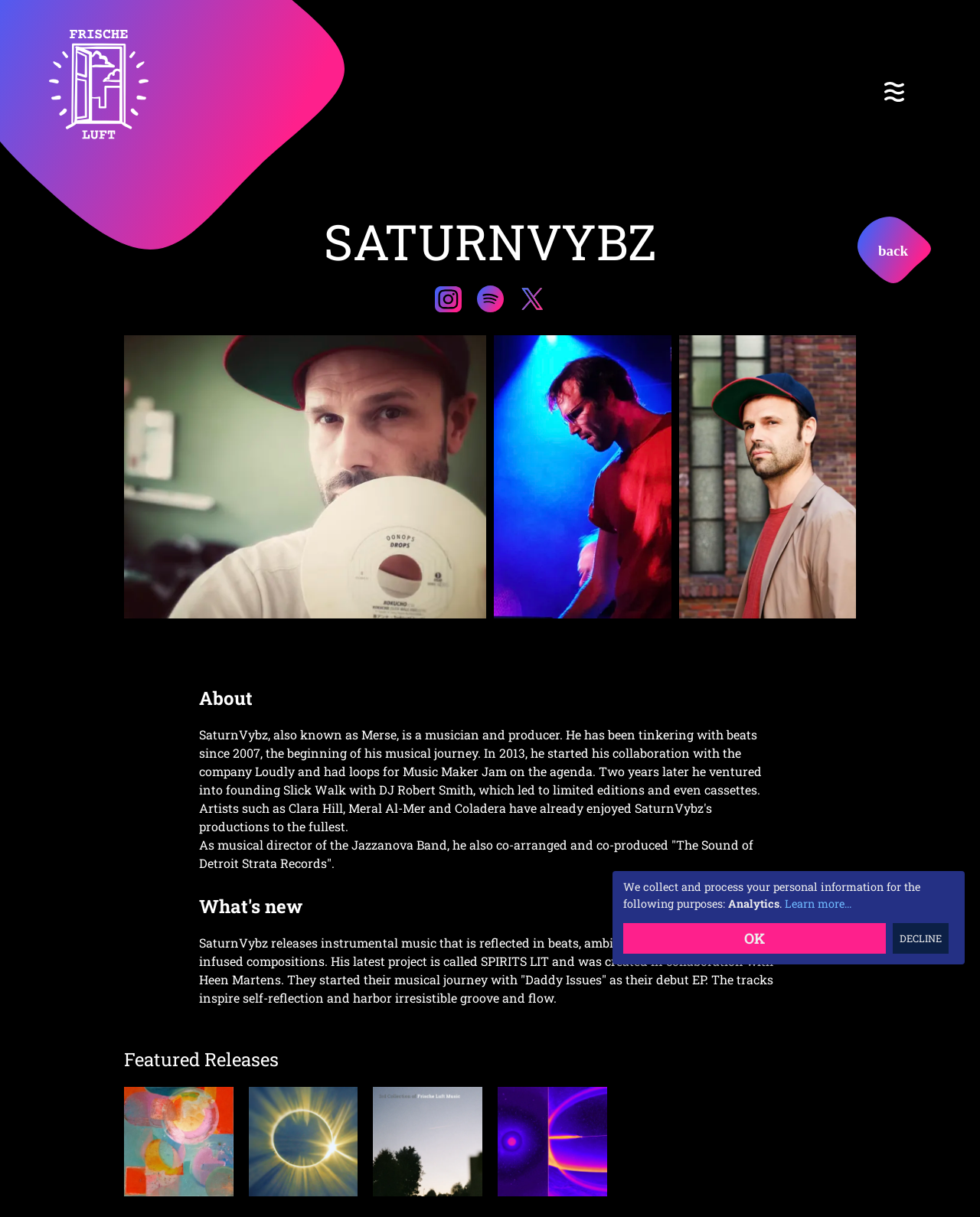Indicate the bounding box coordinates of the element that needs to be clicked to satisfy the following instruction: "Explore the release Gaslit // Magnetic Poetry". The coordinates should be four float numbers between 0 and 1, i.e., [left, top, right, bottom].

[0.127, 0.893, 0.238, 0.983]